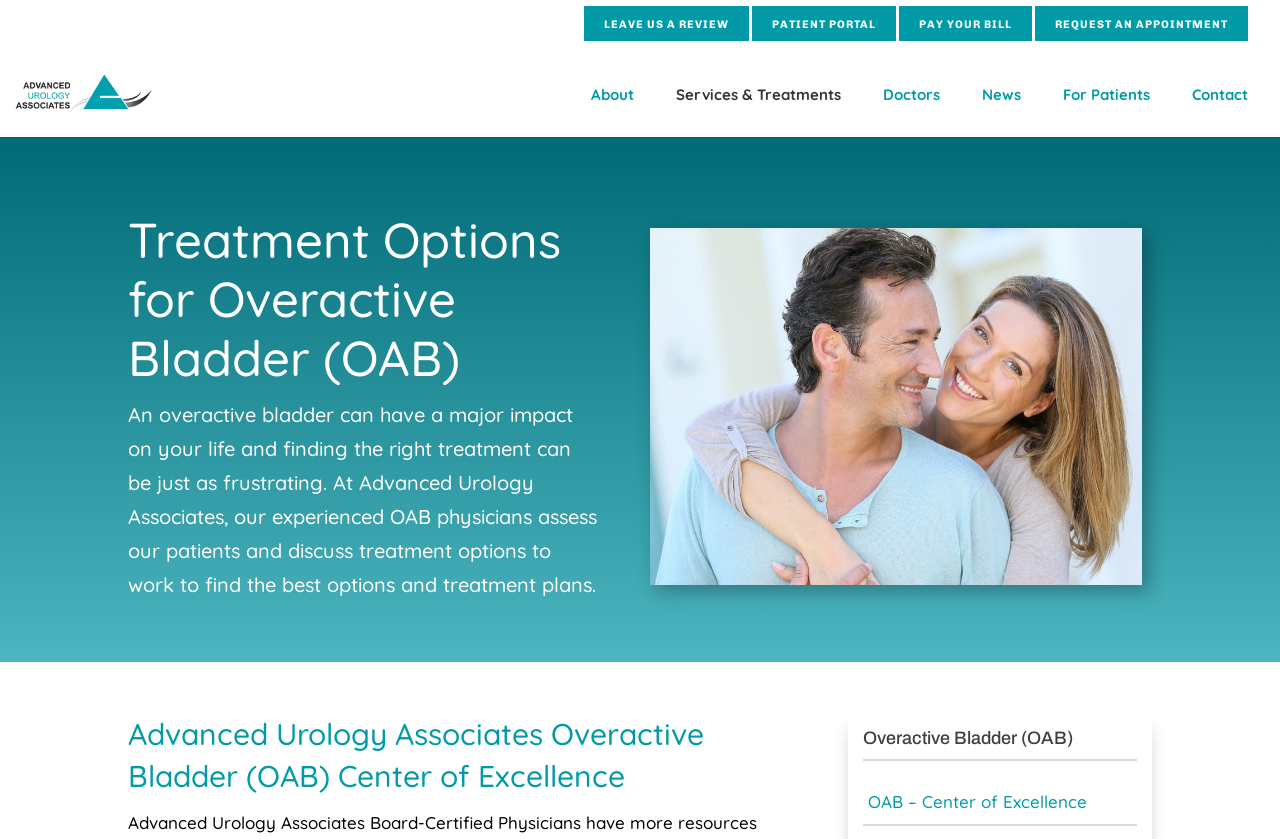Please determine the primary heading and provide its text.

Treatment Options for Overactive Bladder (OAB)